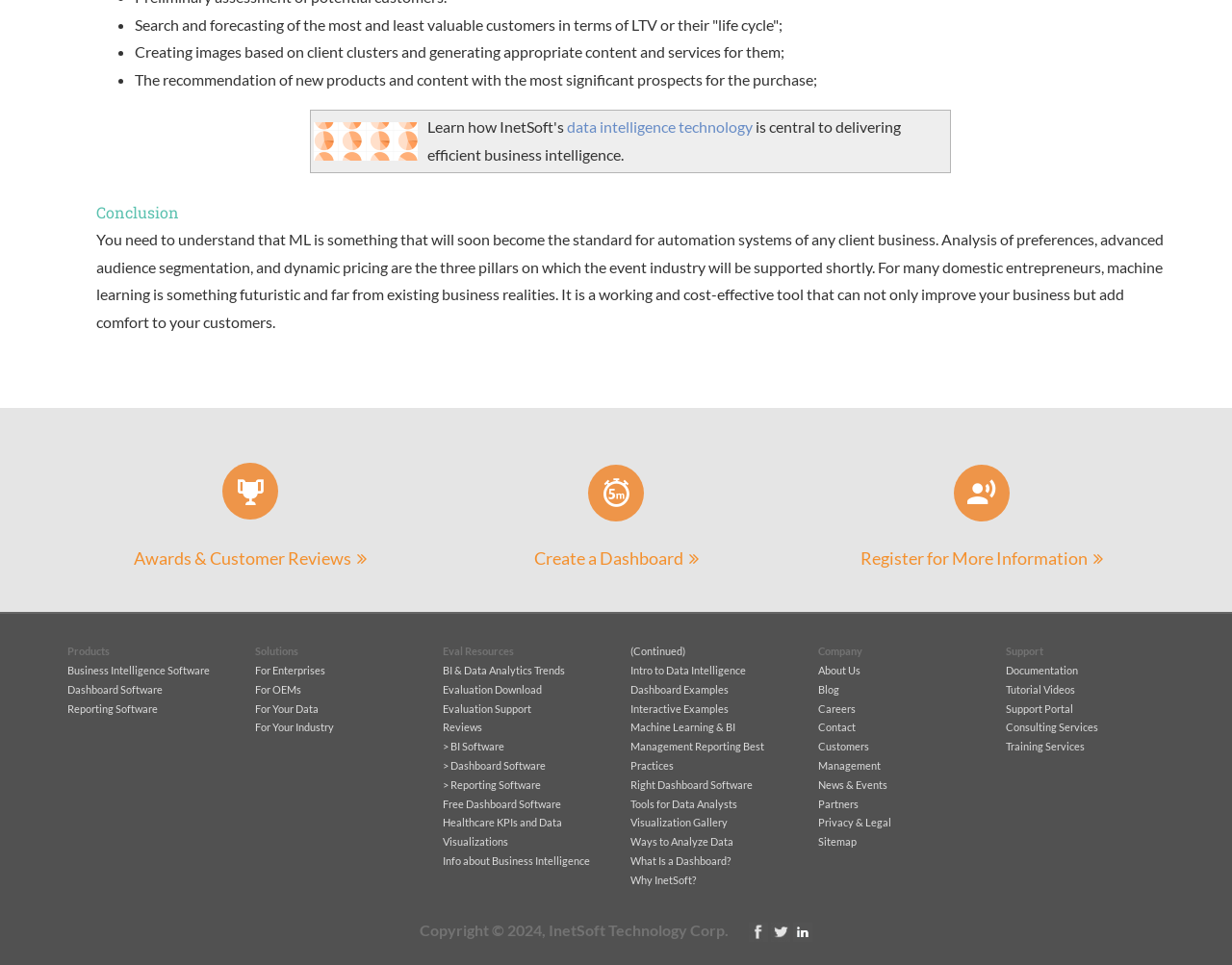Please provide a detailed answer to the question below by examining the image:
What is the main topic of this webpage?

Based on the content of the webpage, it appears to be discussing business intelligence, data analytics, and machine learning. The text mentions 'data intelligence technology', 'business intelligence software', and 'machine learning' which suggests that the main topic is related to business intelligence.